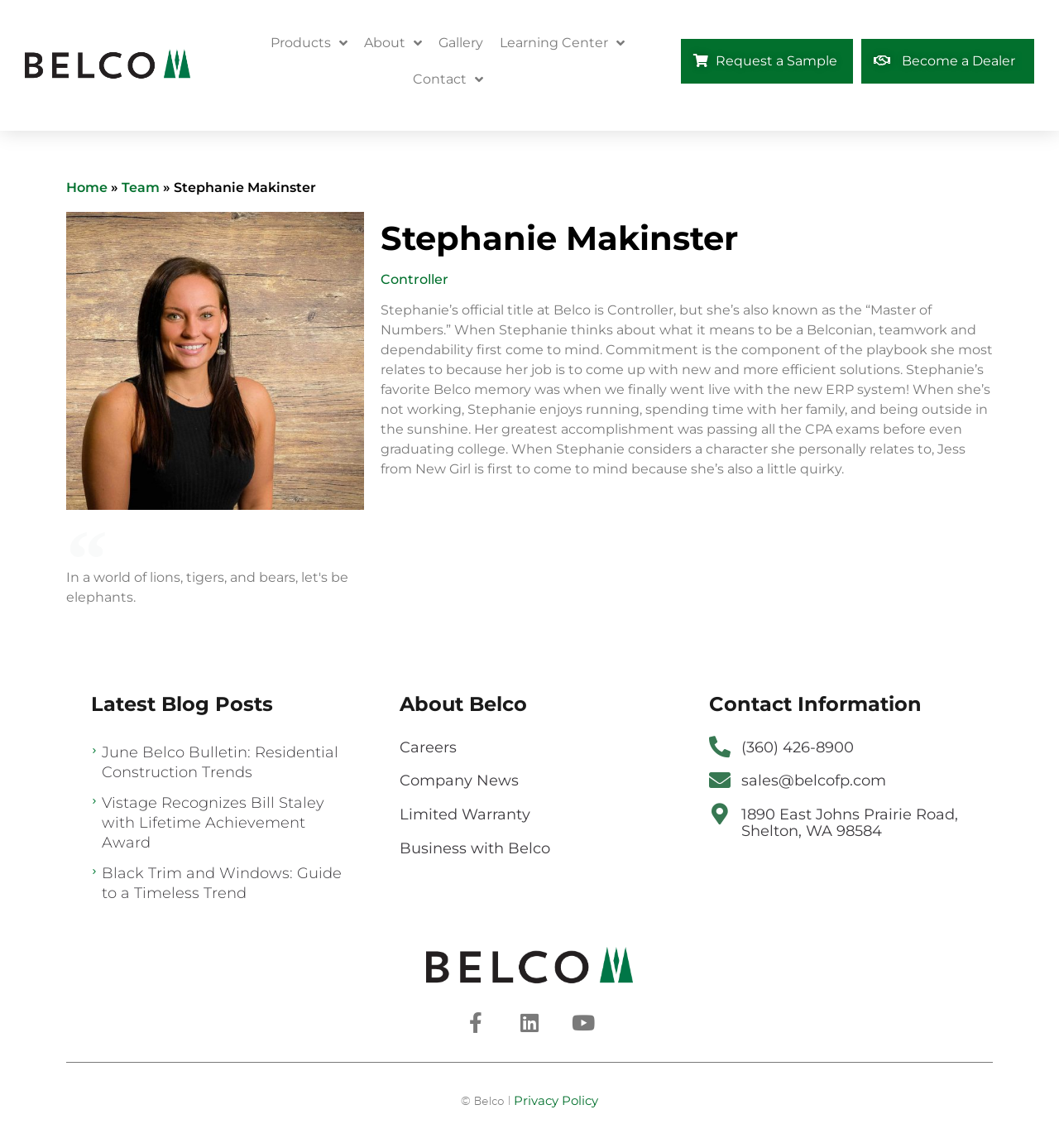Please indicate the bounding box coordinates of the element's region to be clicked to achieve the instruction: "Visit Belco's Facebook page". Provide the coordinates as four float numbers between 0 and 1, i.e., [left, top, right, bottom].

[0.439, 0.882, 0.459, 0.9]